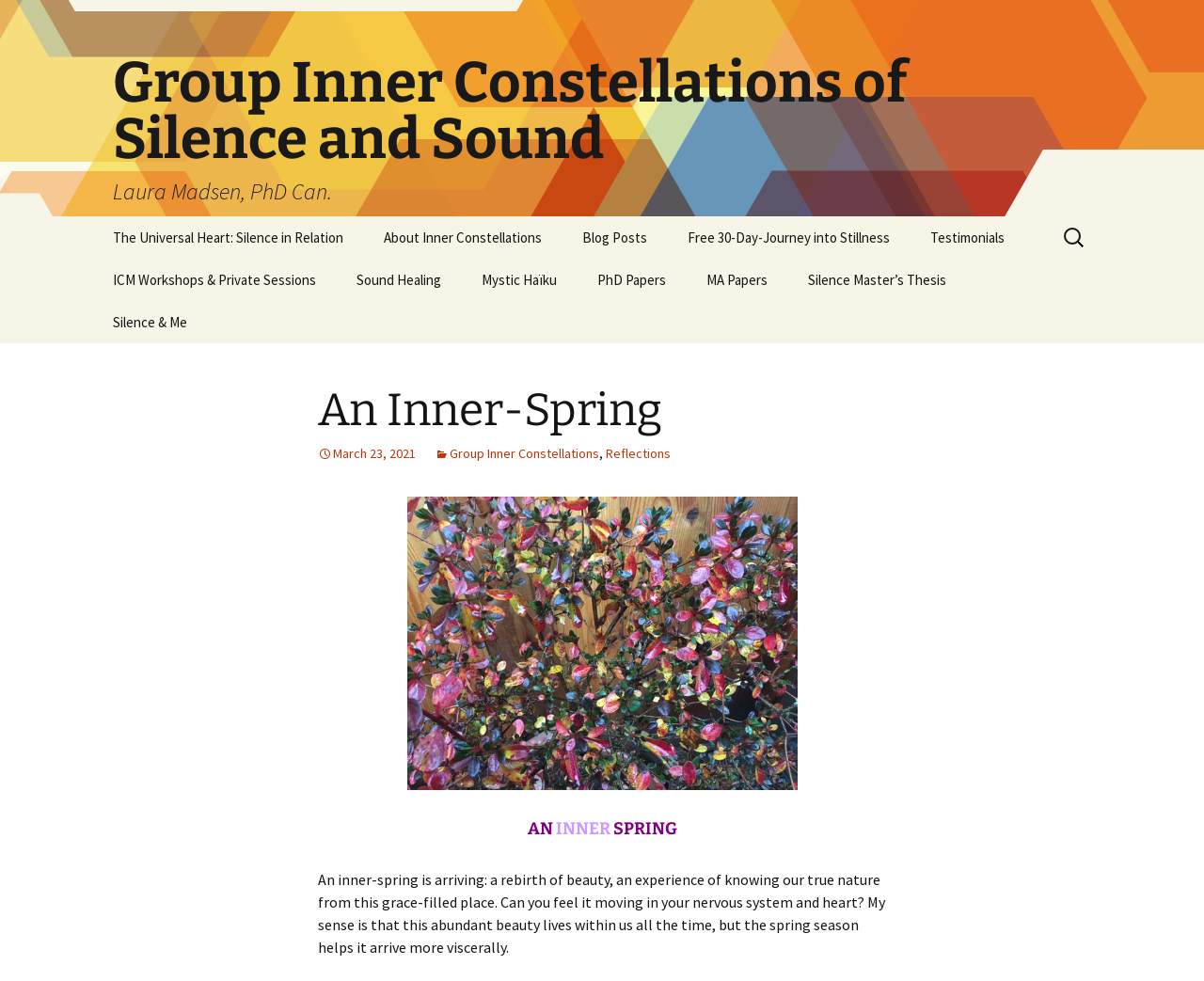For the following element description, predict the bounding box coordinates in the format (top-left x, top-left y, bottom-right x, bottom-right y). All values should be floating point numbers between 0 and 1. Description: ICM Workshops & Private Sessions

[0.078, 0.264, 0.278, 0.307]